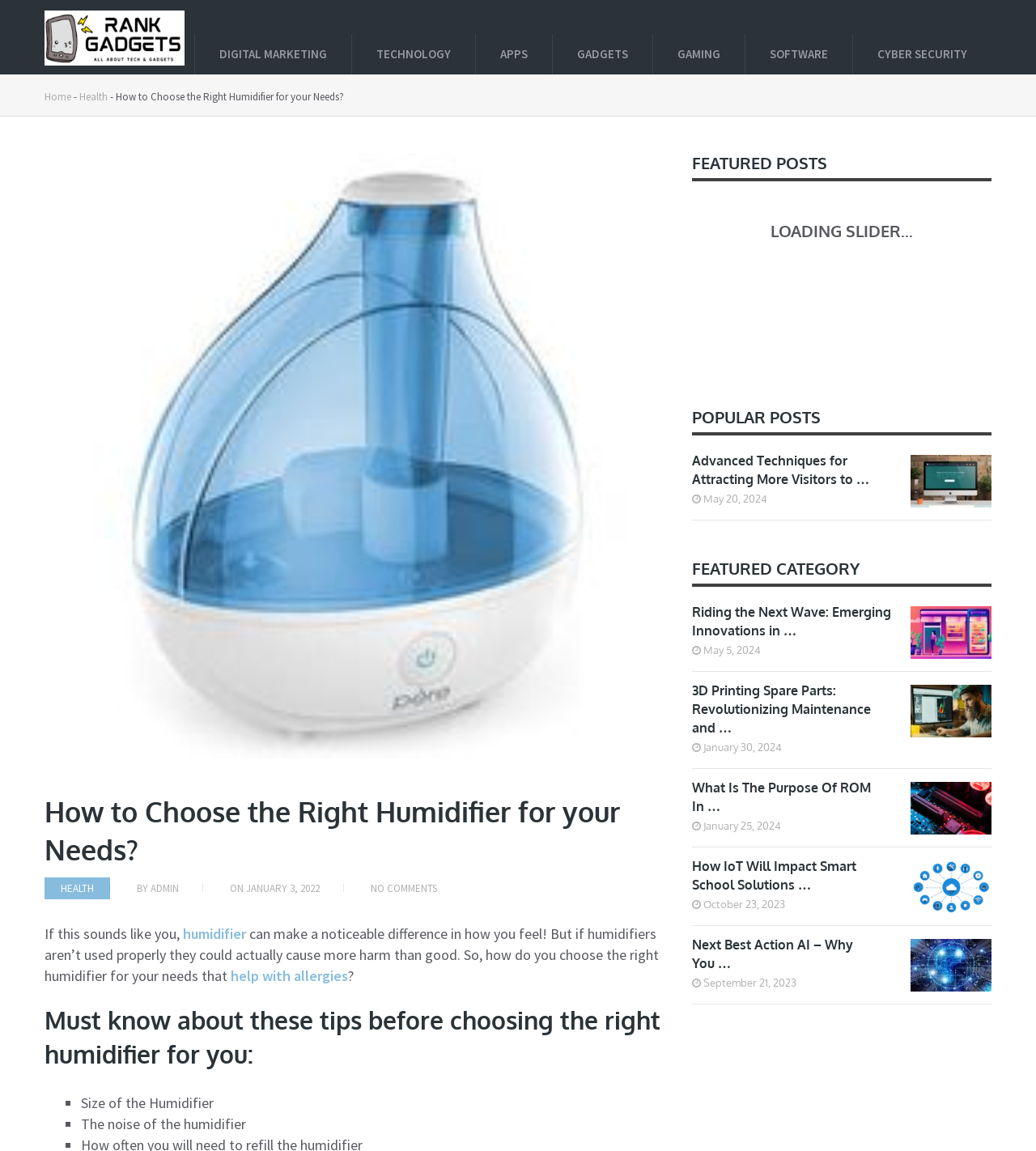What is the author of the article?
Provide an in-depth answer to the question, covering all aspects.

The author of the article can be determined by looking at the text 'BY ADMIN' below the heading 'How to Choose the Right Humidifier for your Needs?'.